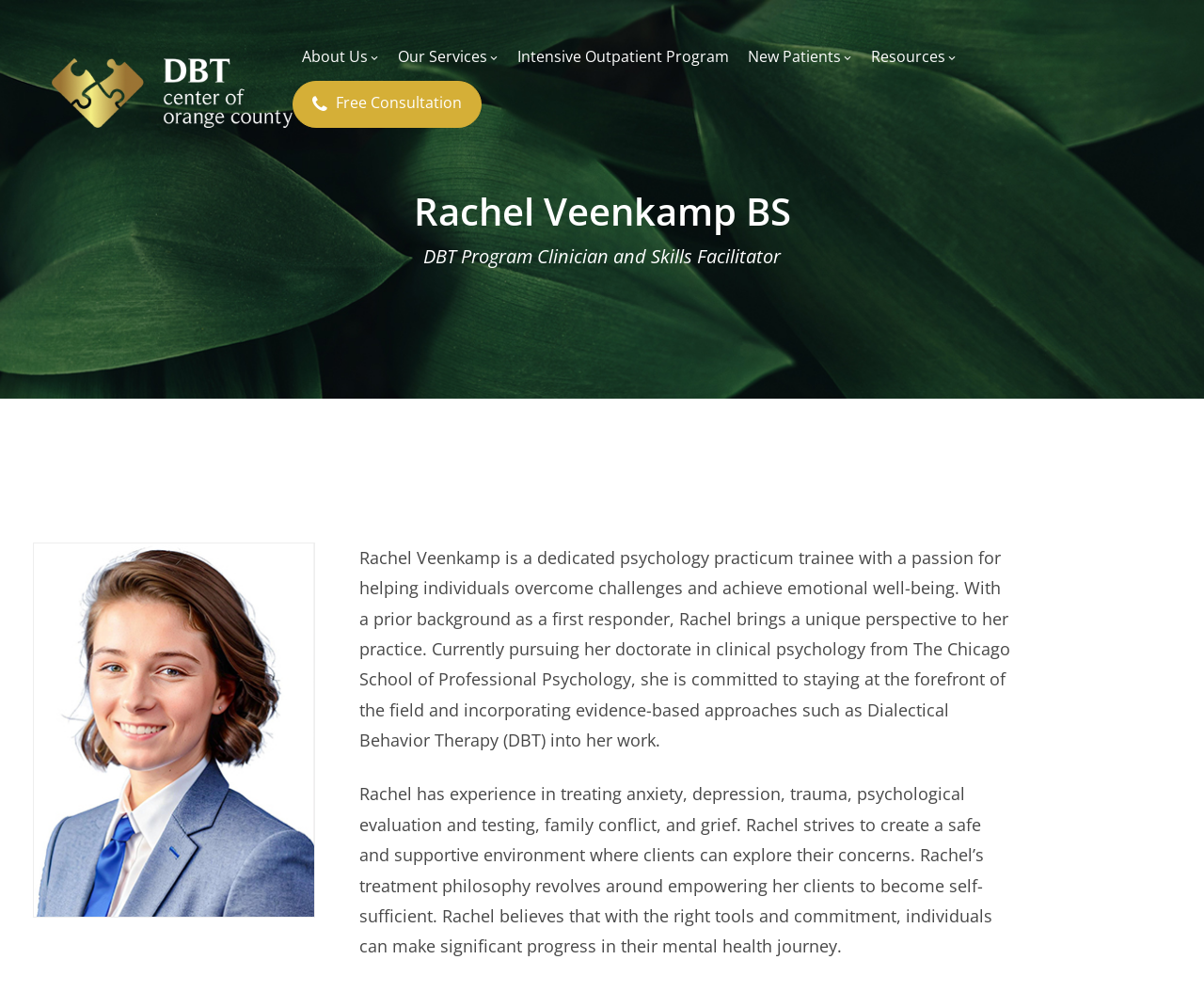What therapy approach does Rachel incorporate into her work?
Answer the question with a single word or phrase derived from the image.

Dialectical Behavior Therapy (DBT)